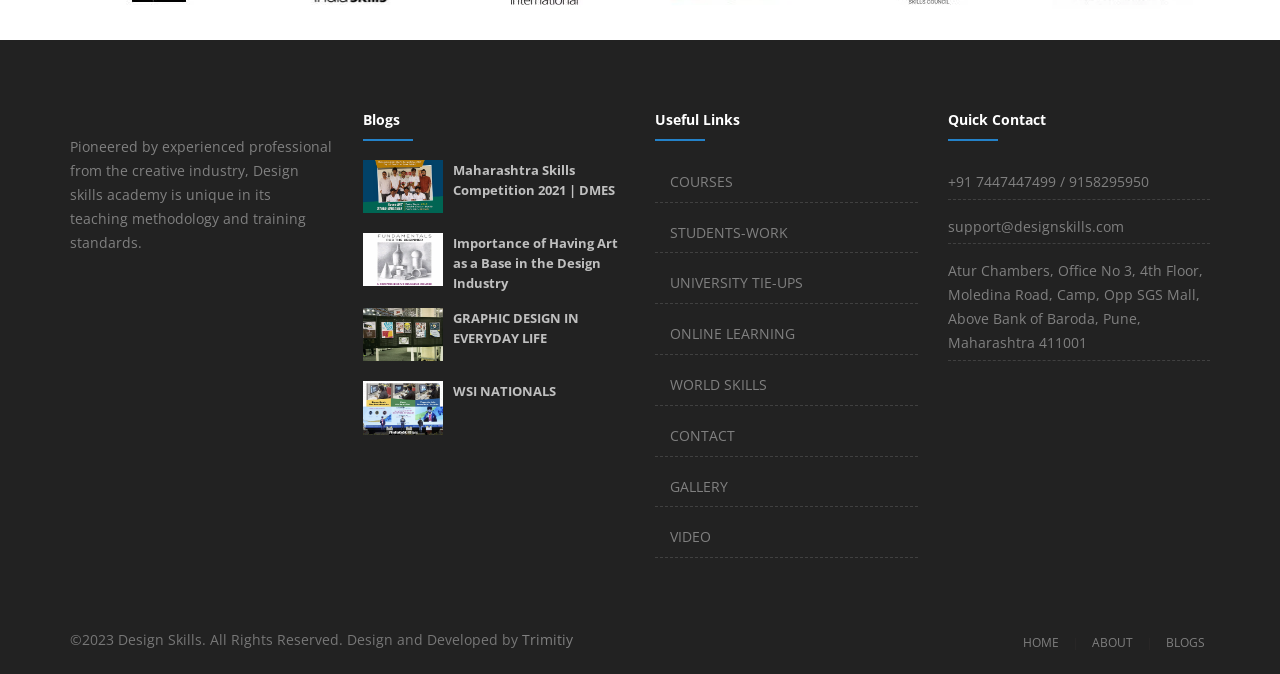Analyze the image and answer the question with as much detail as possible: 
What is the title of the first article?

I looked at the first article element [240] and found the heading element [496] with the text 'Maharashtra Skills Competition 2021 | DMES', which is the title of the first article.